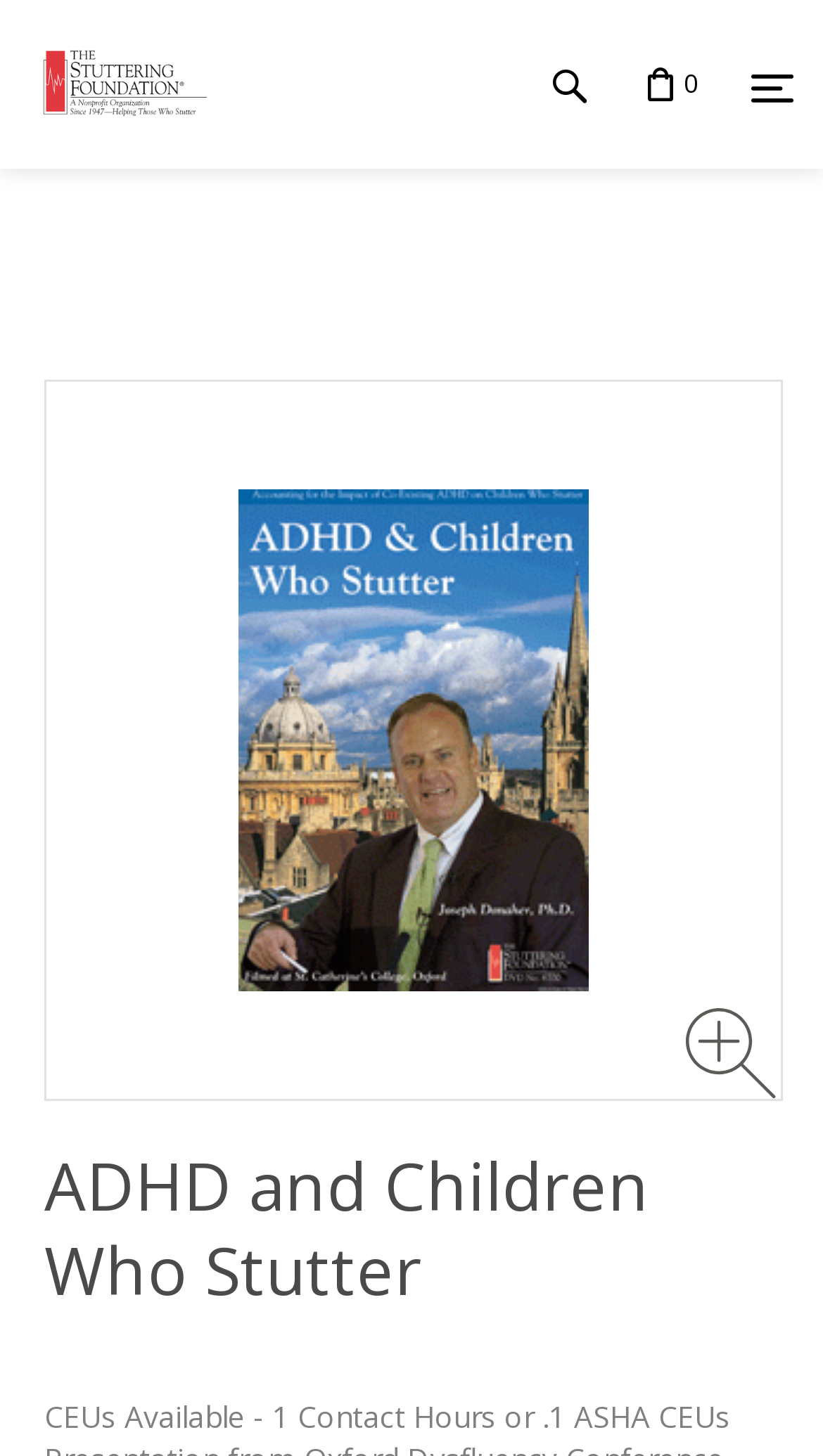Provide a comprehensive description of the webpage.

The webpage is about a product related to stuttering, specifically "ADHD and Children Who Stutter". At the top left corner, there is a link to the "Home" page, accompanied by a small "Home" icon. To the right of the "Home" link, there is a "Search" box and a "Your cart" section. On the top right corner, there is a shopping cart icon.

Below the top navigation section, there is a large image that takes up most of the width, displaying the product title "ADHD and Children Who Stutter". Below the image, there is a link with a blank text, accompanied by a small icon. 

The main content of the webpage is headed by a title "ADHD and Children Who Stutter", which is located near the bottom of the page. The product seems to be a presentation from the Oxford Dysfluency Conference 2011, and it offers CEUs (Continuing Education Units) and ASHA CEUs (American Speech-Language-Hearing Association Continuing Education Units). There is also an option to stream the video of this product.